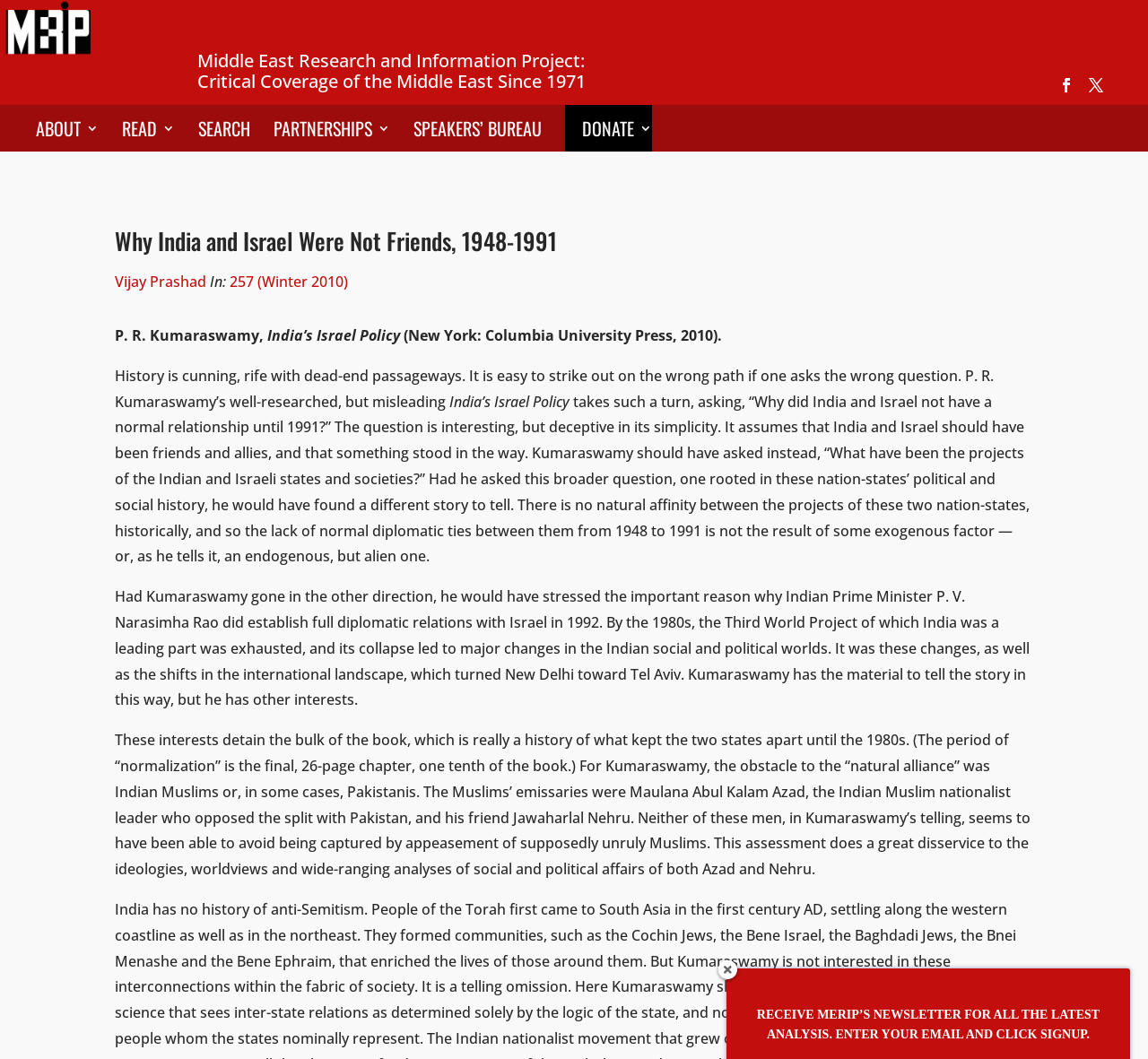Analyze the image and provide a detailed answer to the question: What is the name of the research project?

The name of the research project is MERIP, which stands for Middle East Research and Information Project, as indicated by the image and static text elements at the top of the webpage.